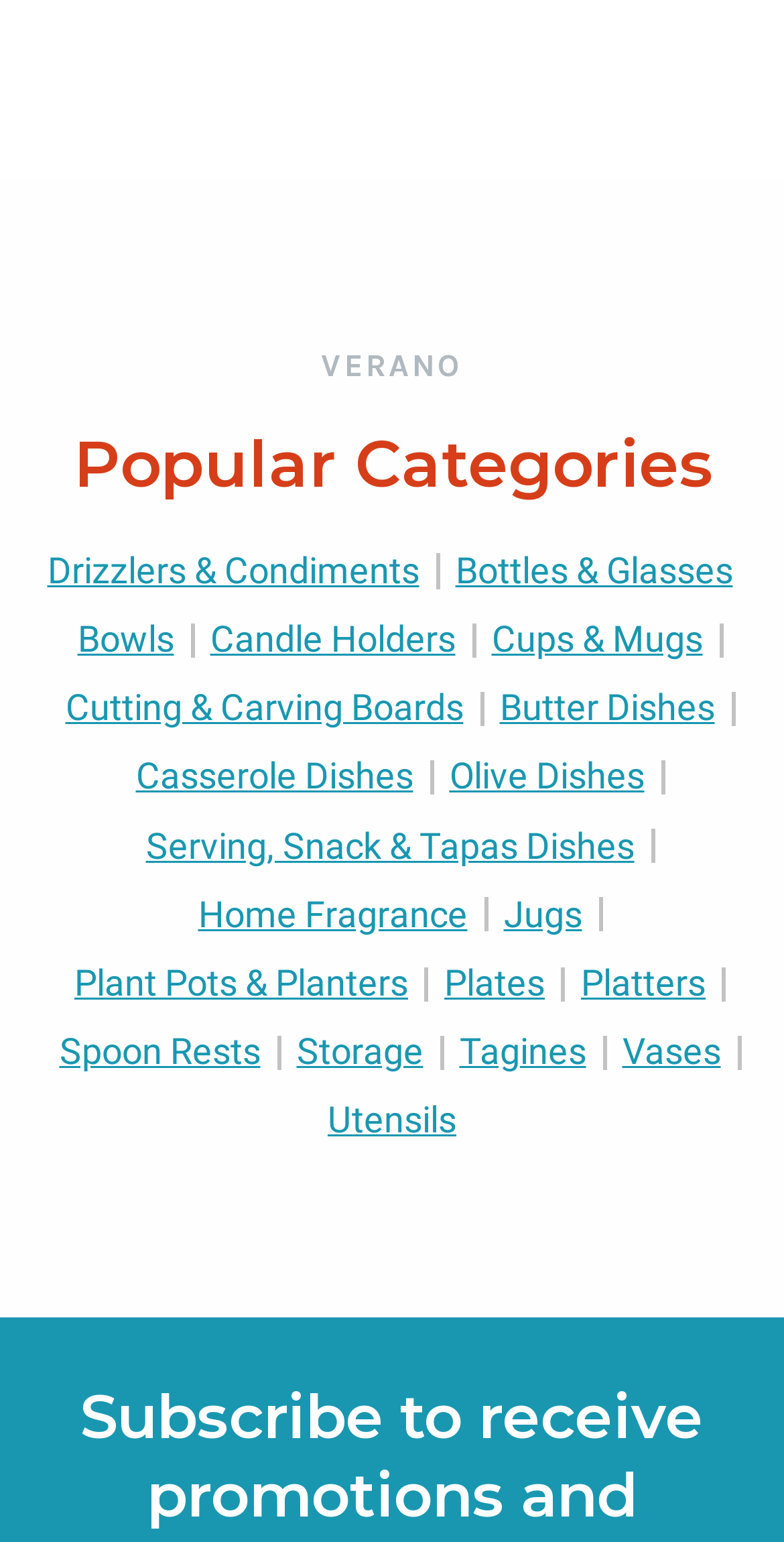Locate the bounding box coordinates of the element to click to perform the following action: 'Explore Home Fragrance'. The coordinates should be given as four float values between 0 and 1, in the form of [left, top, right, bottom].

[0.253, 0.571, 0.596, 0.616]